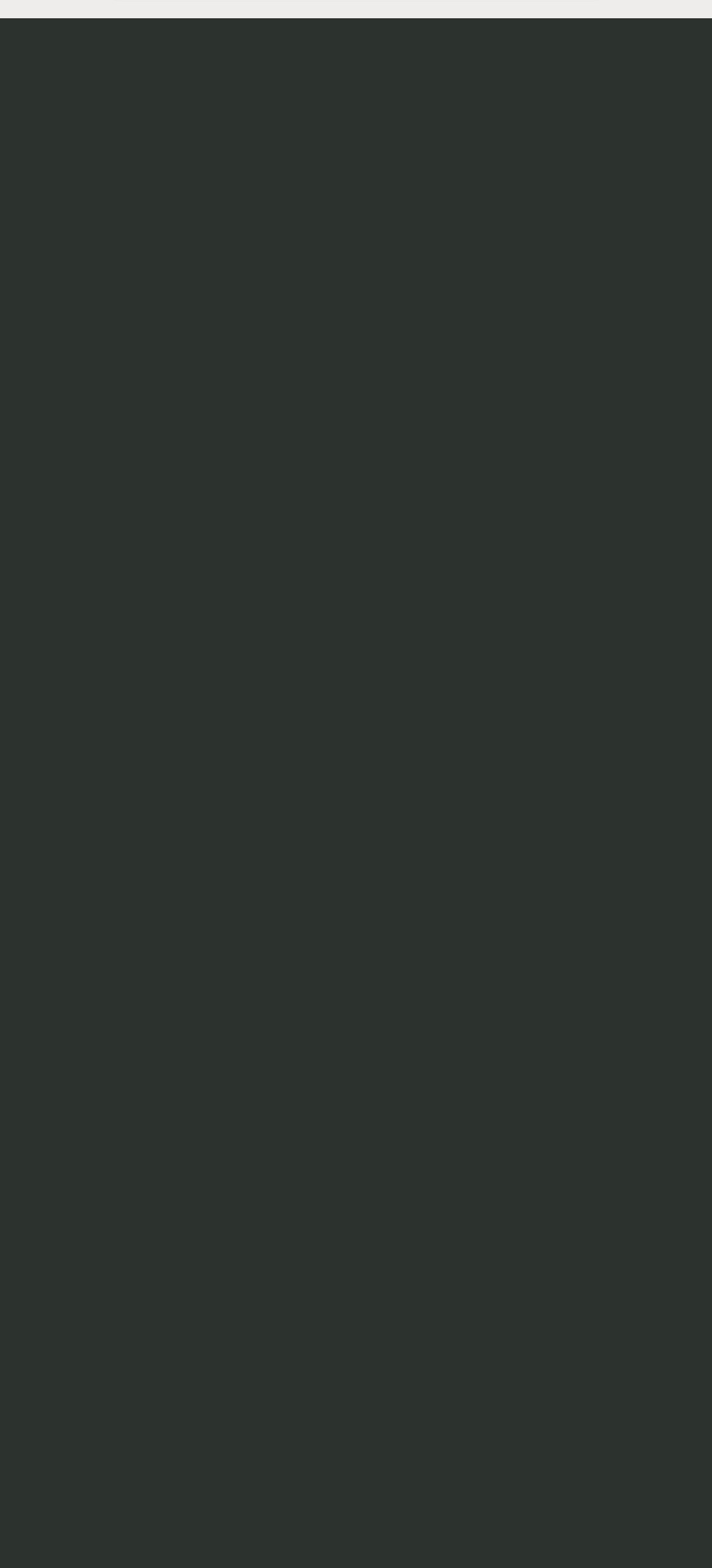Using the information in the image, give a comprehensive answer to the question: 
What is the phone number to contact?

The phone number to contact can be found under the 'Contact:' heading, where it is written as '📞 +41 44 786 72 89' in a link element.